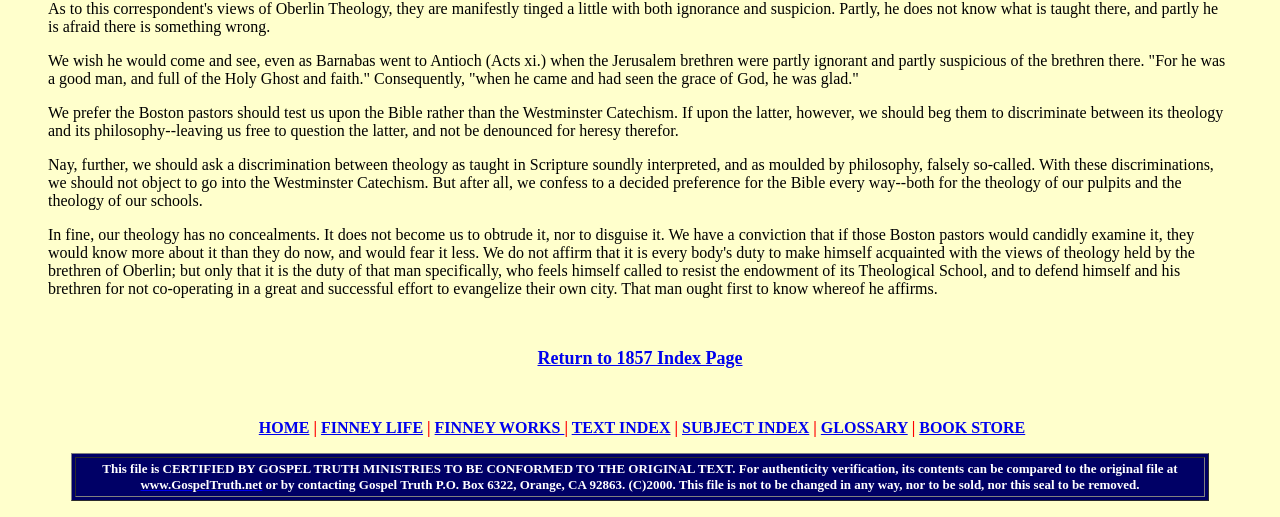Find the bounding box coordinates for the element that must be clicked to complete the instruction: "Go to HOME". The coordinates should be four float numbers between 0 and 1, indicated as [left, top, right, bottom].

[0.202, 0.81, 0.242, 0.843]